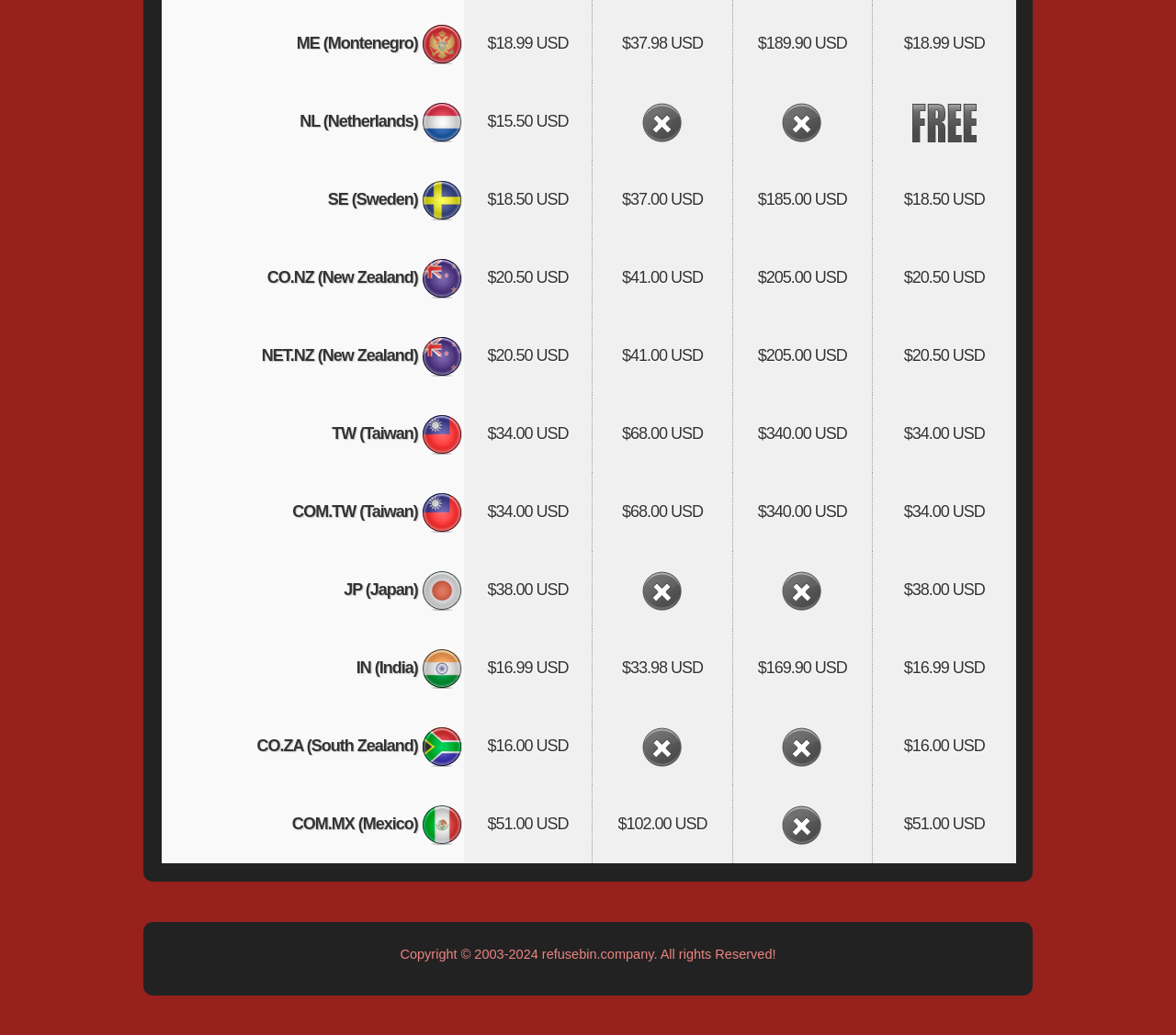Provide a short answer using a single word or phrase for the following question: 
How many rows are in the table?

10